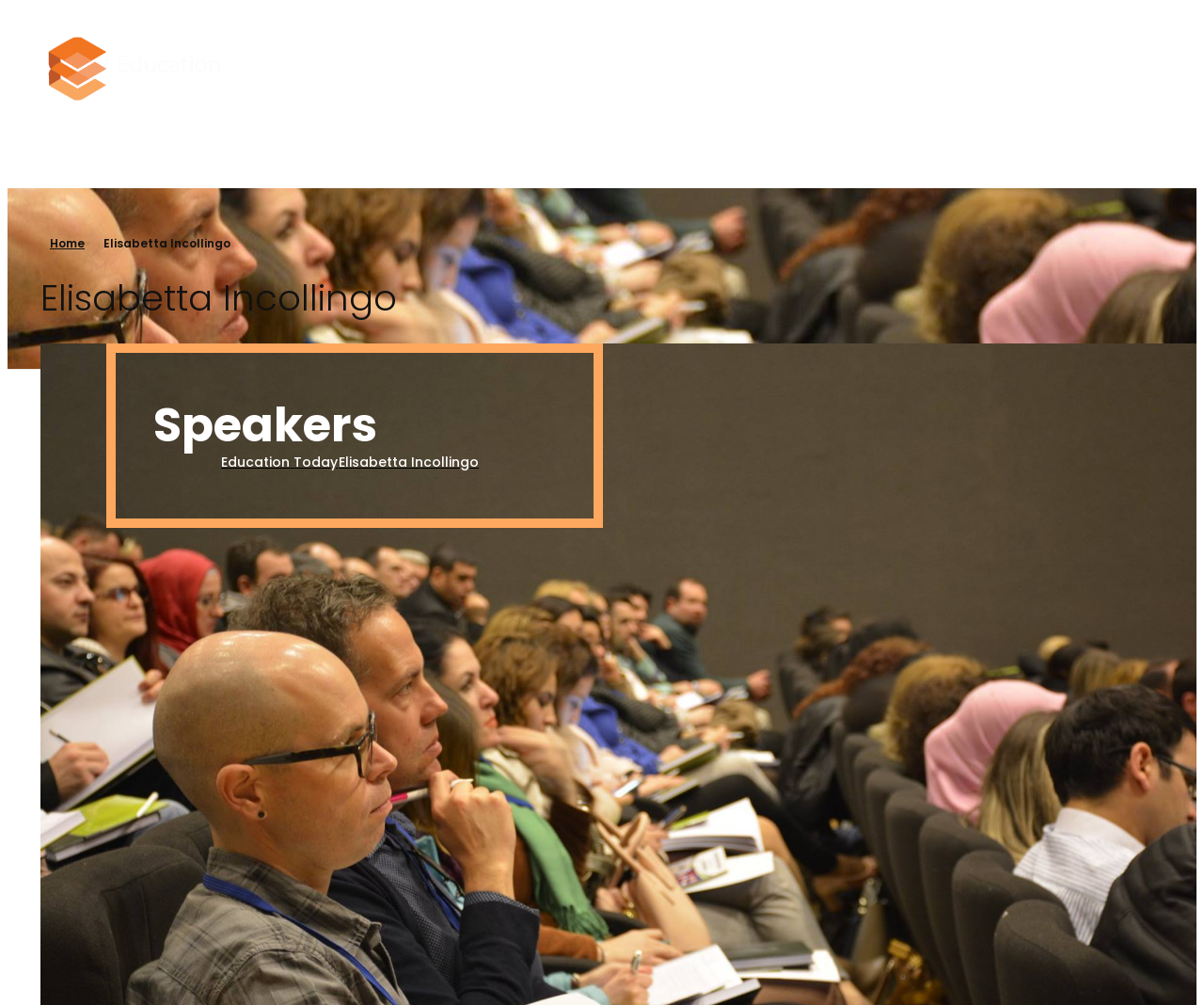Answer the following query with a single word or phrase:
What is the name of the person on this webpage?

Elisabetta Incollingo